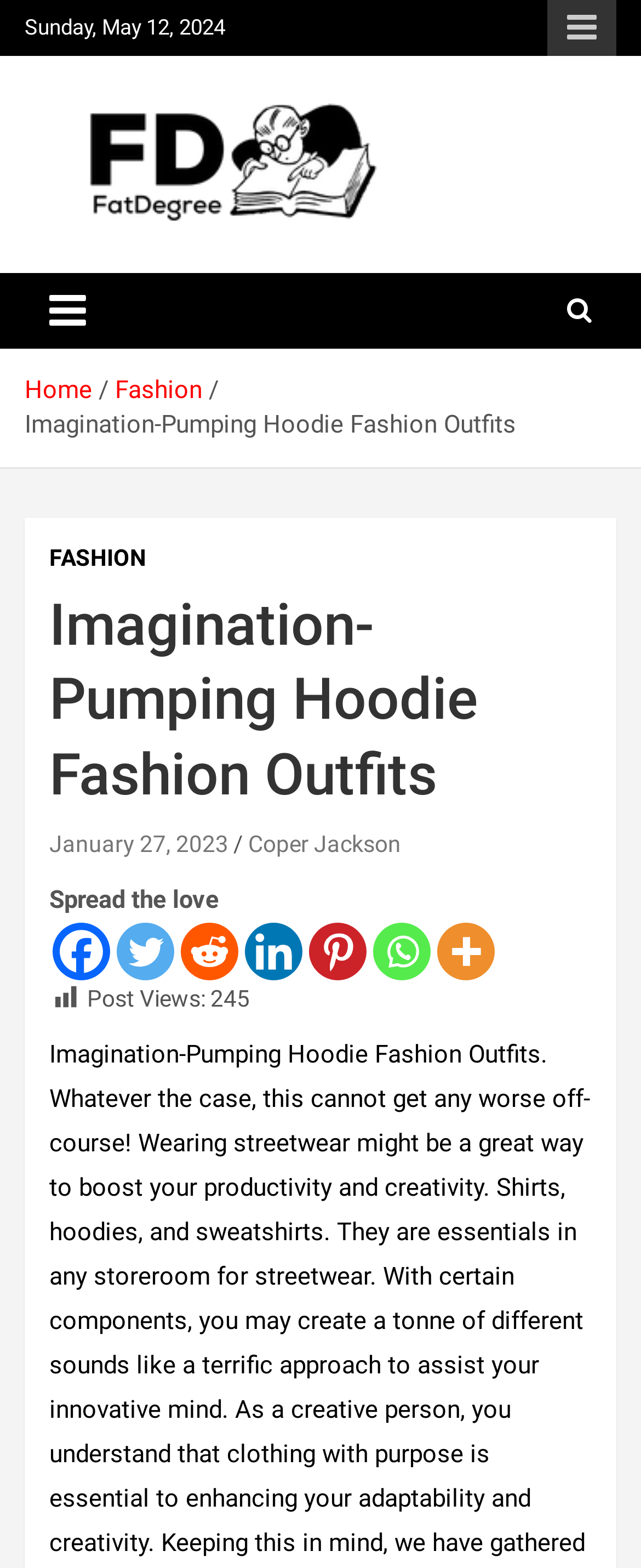What is the name of the author of the latest article?
Provide an in-depth and detailed answer to the question.

I found the name of the author of the latest article by looking at the link 'Coper Jackson' which is located under the header 'Imagination-Pumping Hoodie Fashion Outfits'.